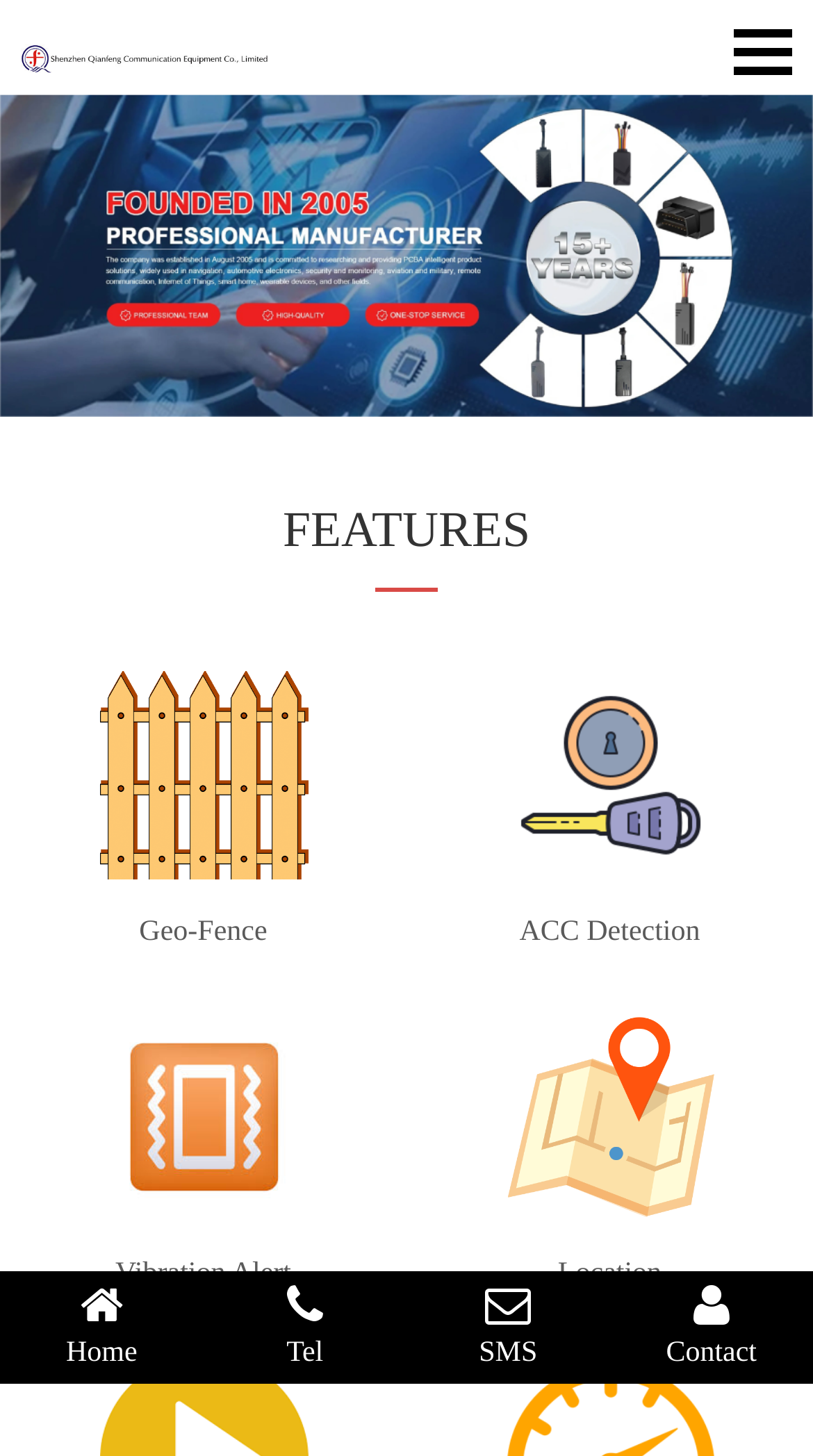How many features are listed on the webpage?
Identify the answer in the screenshot and reply with a single word or phrase.

4